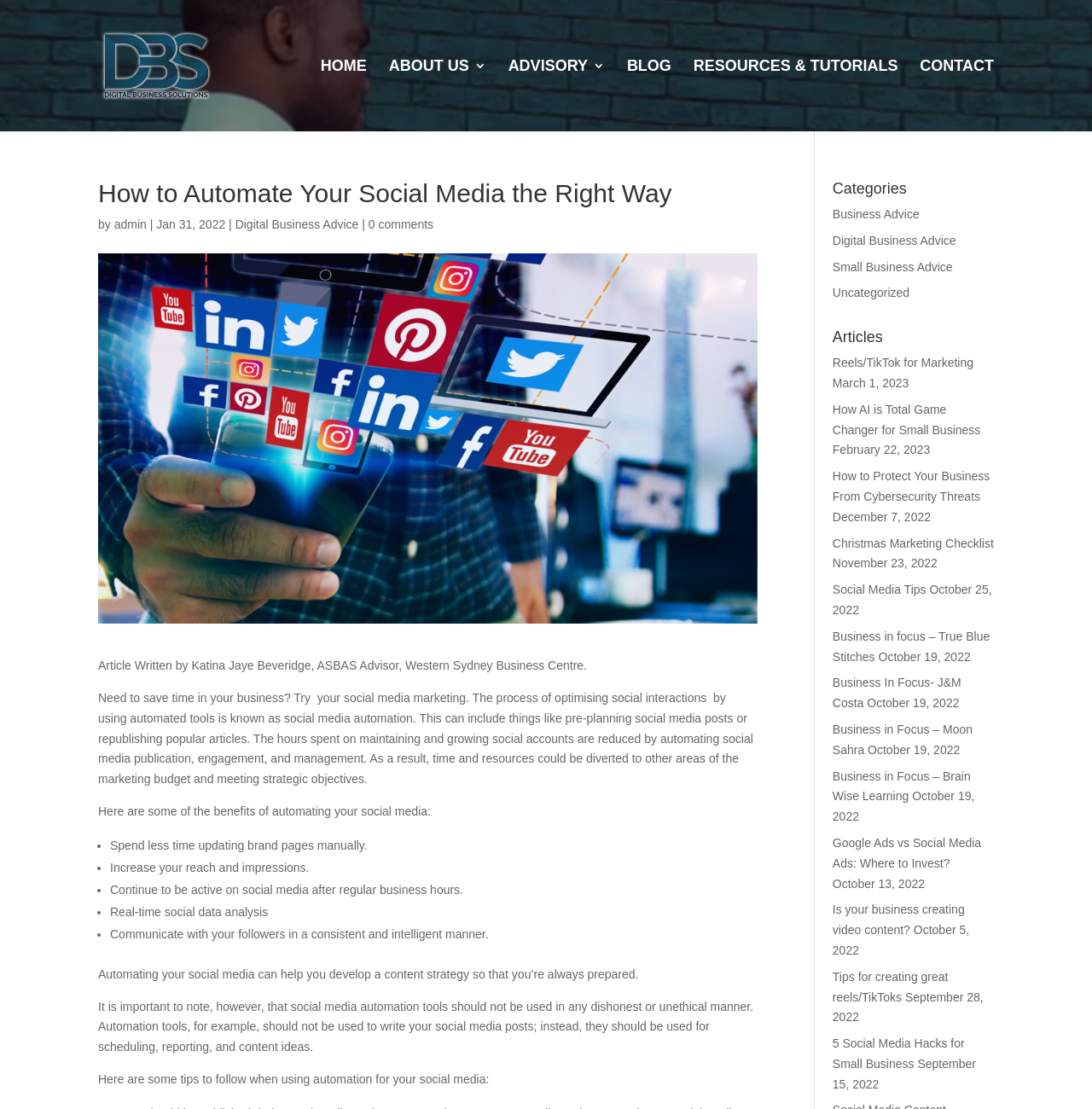What is the benefit of automating social media?
Provide a fully detailed and comprehensive answer to the question.

The benefits of automating social media are listed in the article, and one of them is 'Spend less time updating brand pages manually' which is mentioned in the bullet points.